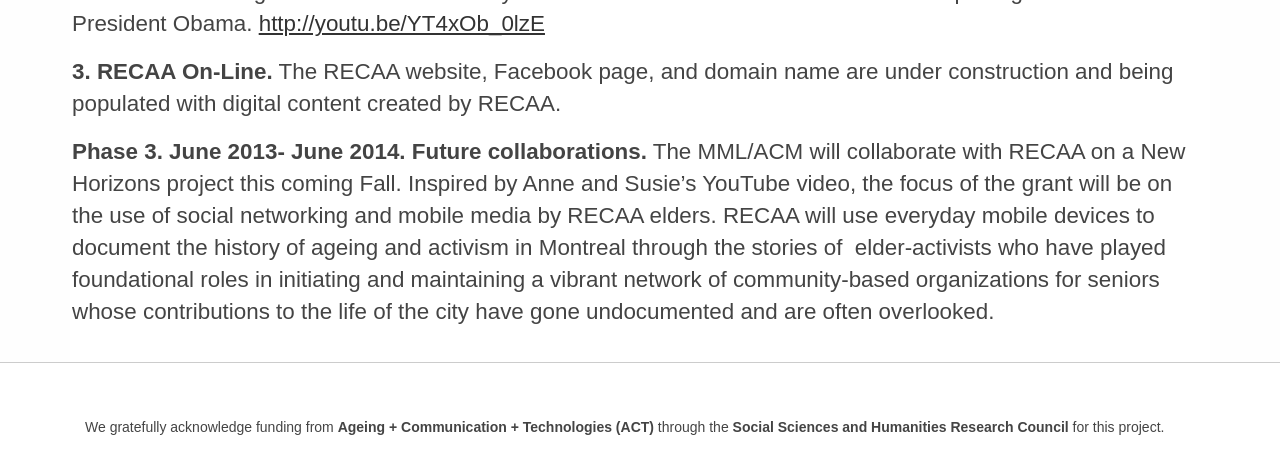Based on the element description "http://youtu.be/YT4xOb_0lzE", predict the bounding box coordinates of the UI element.

[0.202, 0.024, 0.426, 0.079]